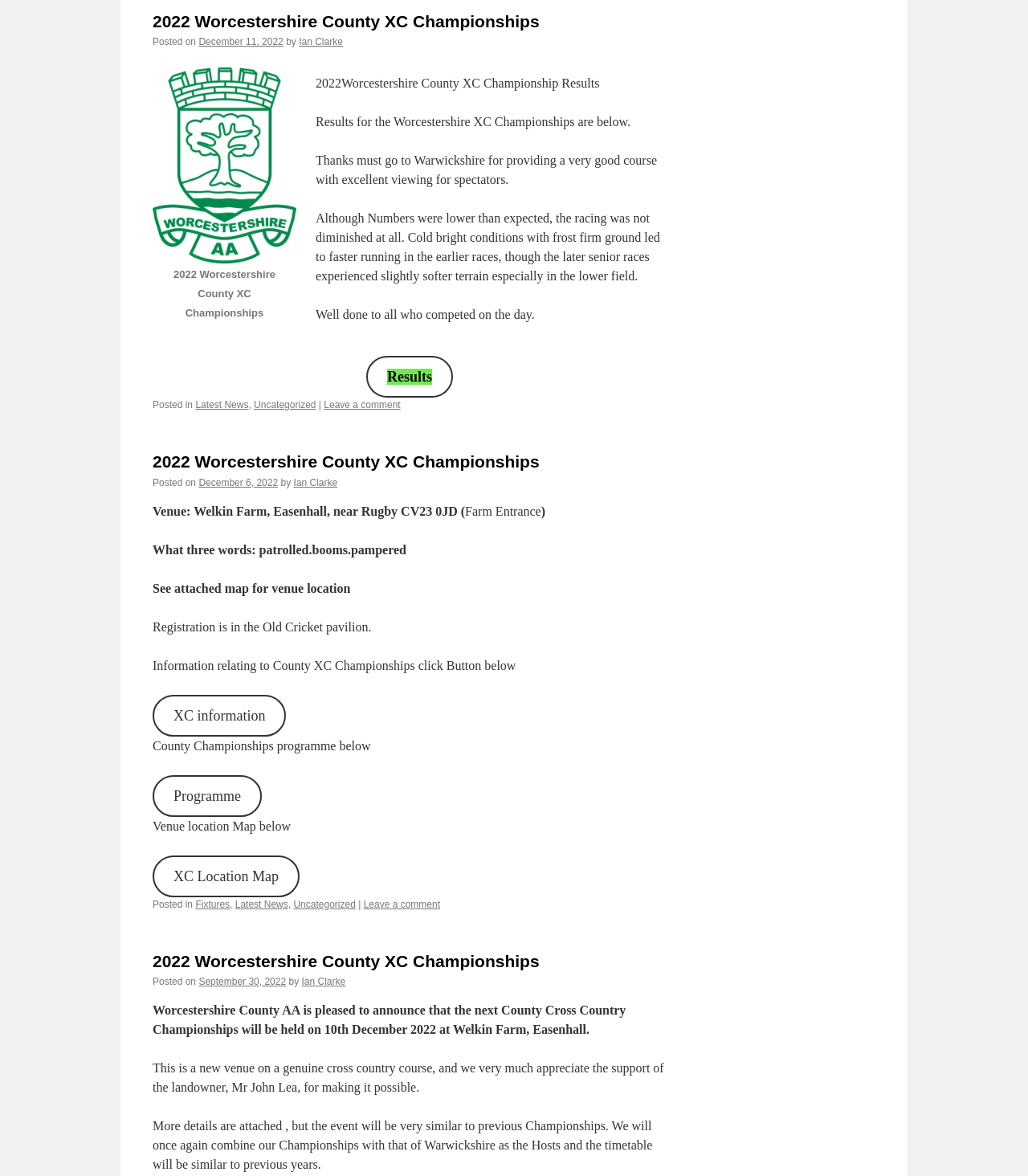Give a succinct answer to this question in a single word or phrase: 
What is the purpose of the article?

To announce the County Cross Country Championships